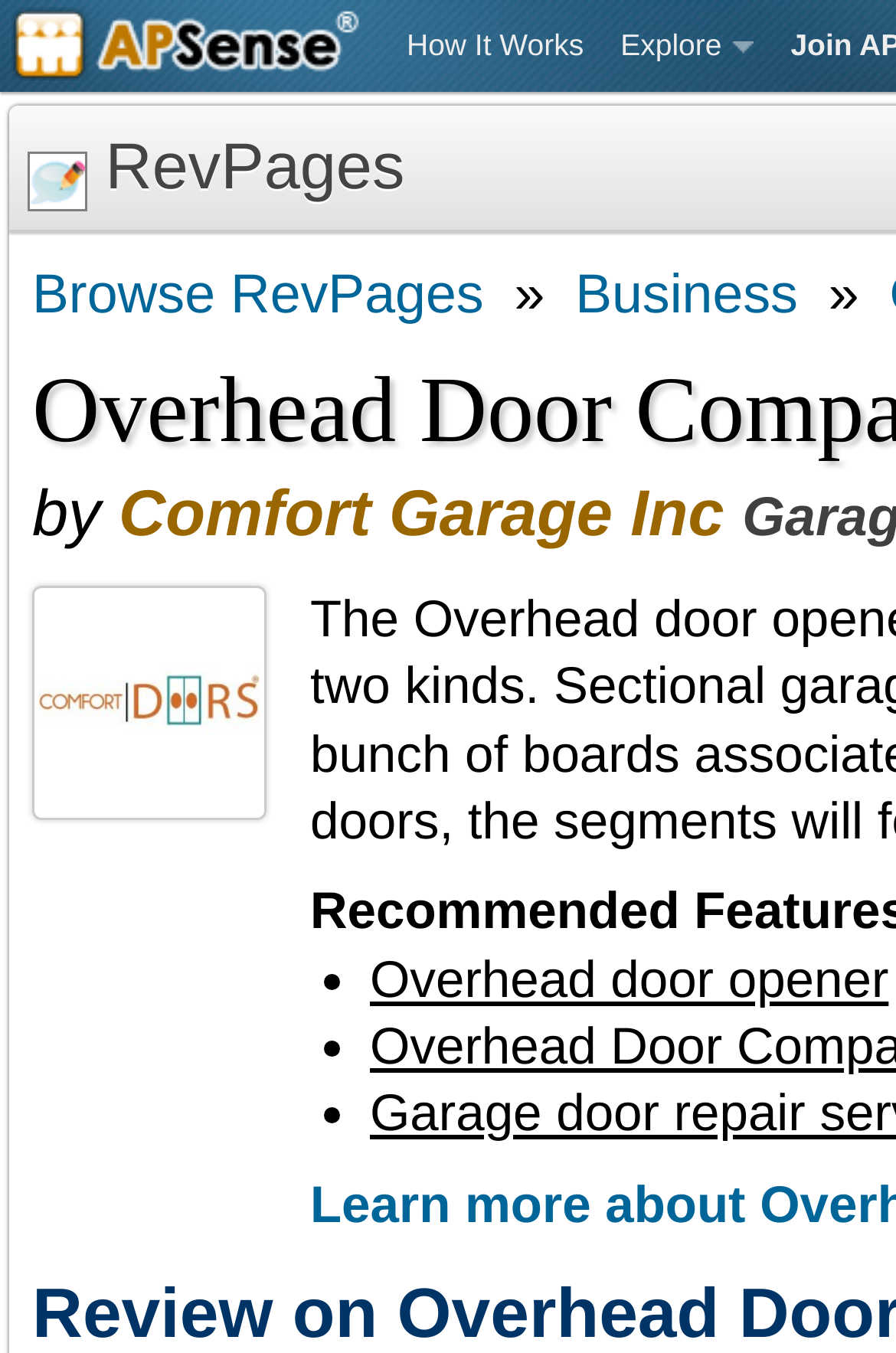Please answer the following question using a single word or phrase: 
How many list markers are there?

3